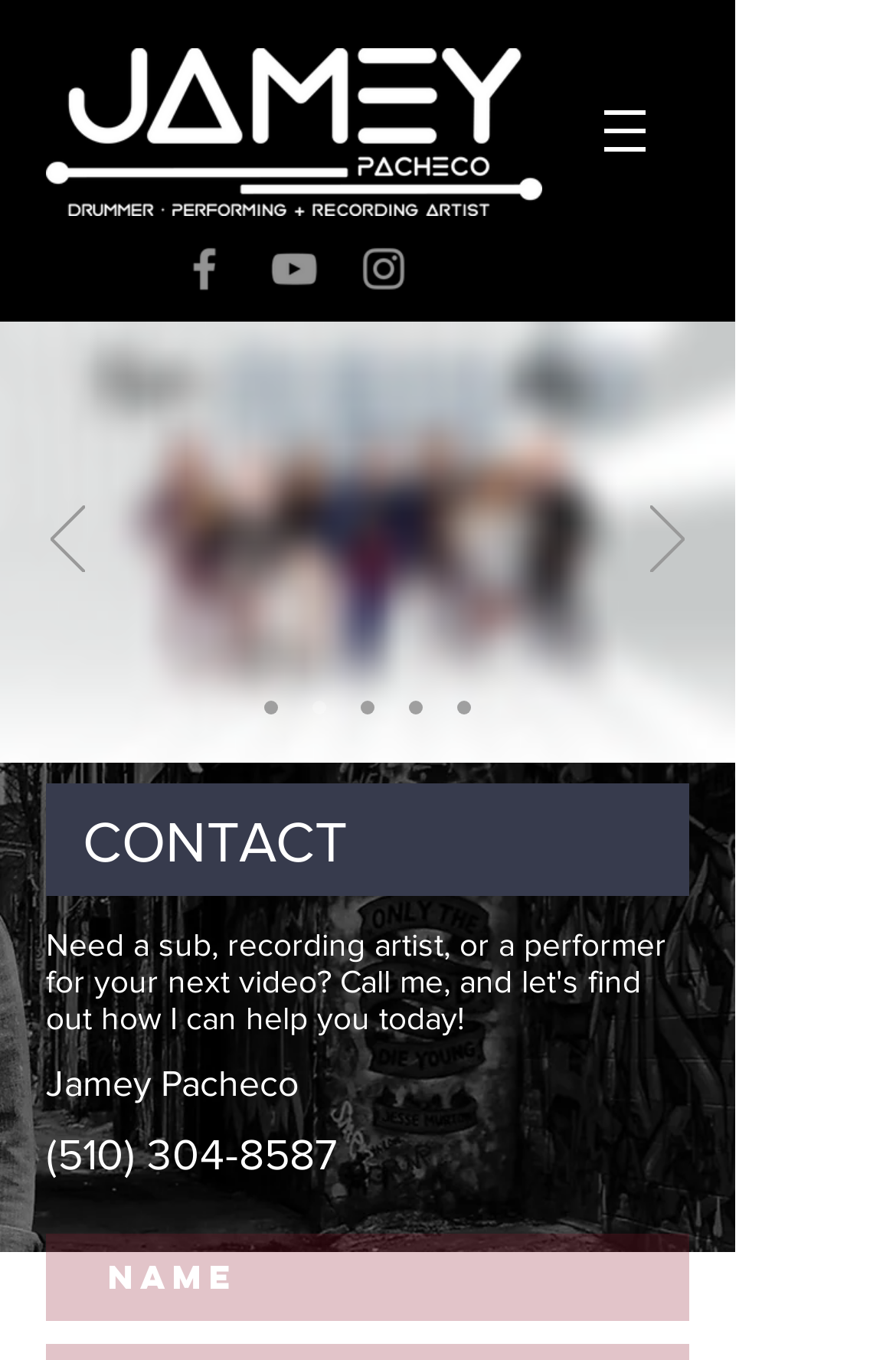Identify the bounding box coordinates of the clickable section necessary to follow the following instruction: "Click the 'What Liberty Ate' link". The coordinates should be presented as four float numbers from 0 to 1, i.e., [left, top, right, bottom].

None